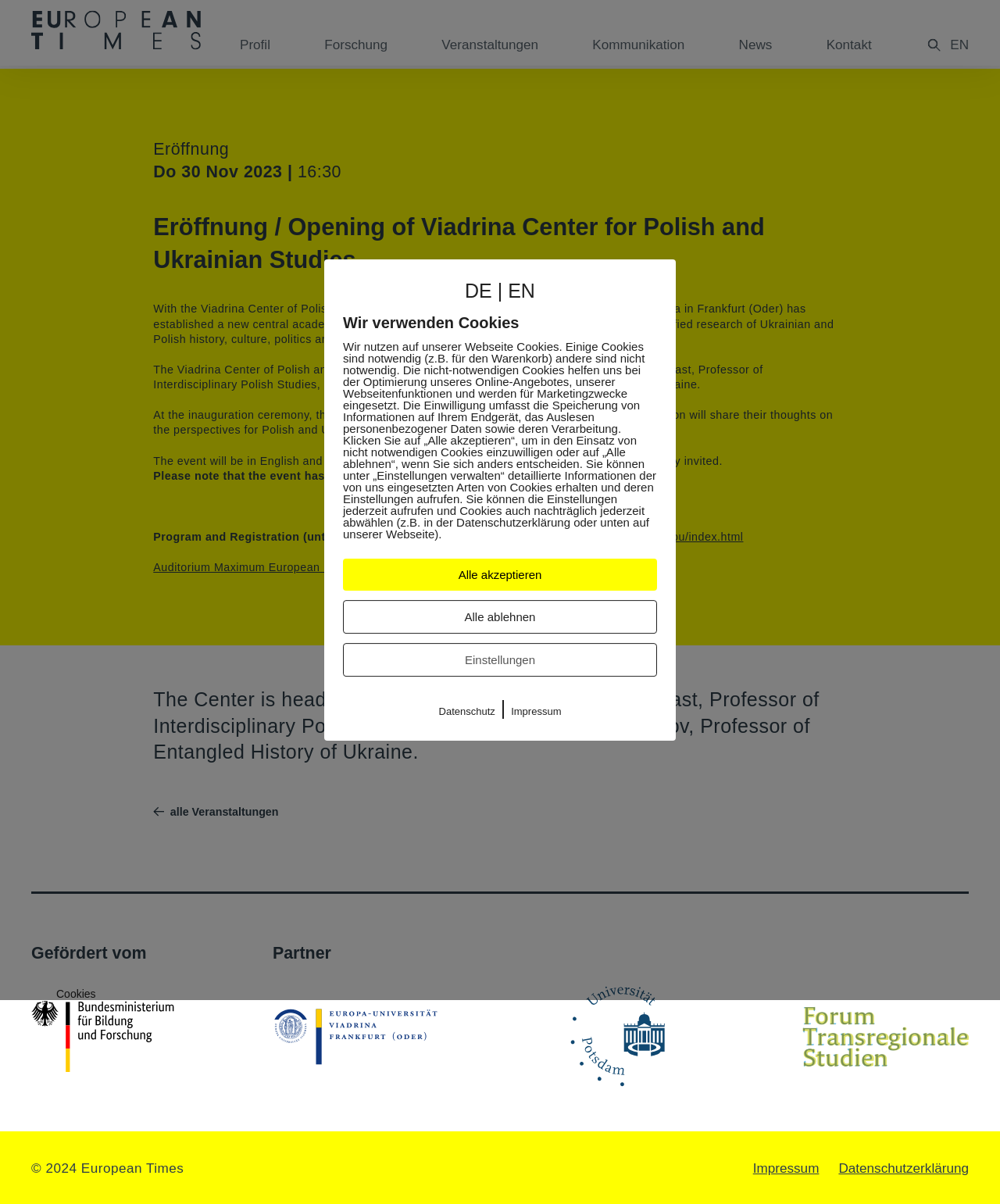What is the purpose of the Viadrina Center?
Refer to the image and answer the question using a single word or phrase.

To create new opportunities for research of Ukrainian and Polish history, culture, politics and society